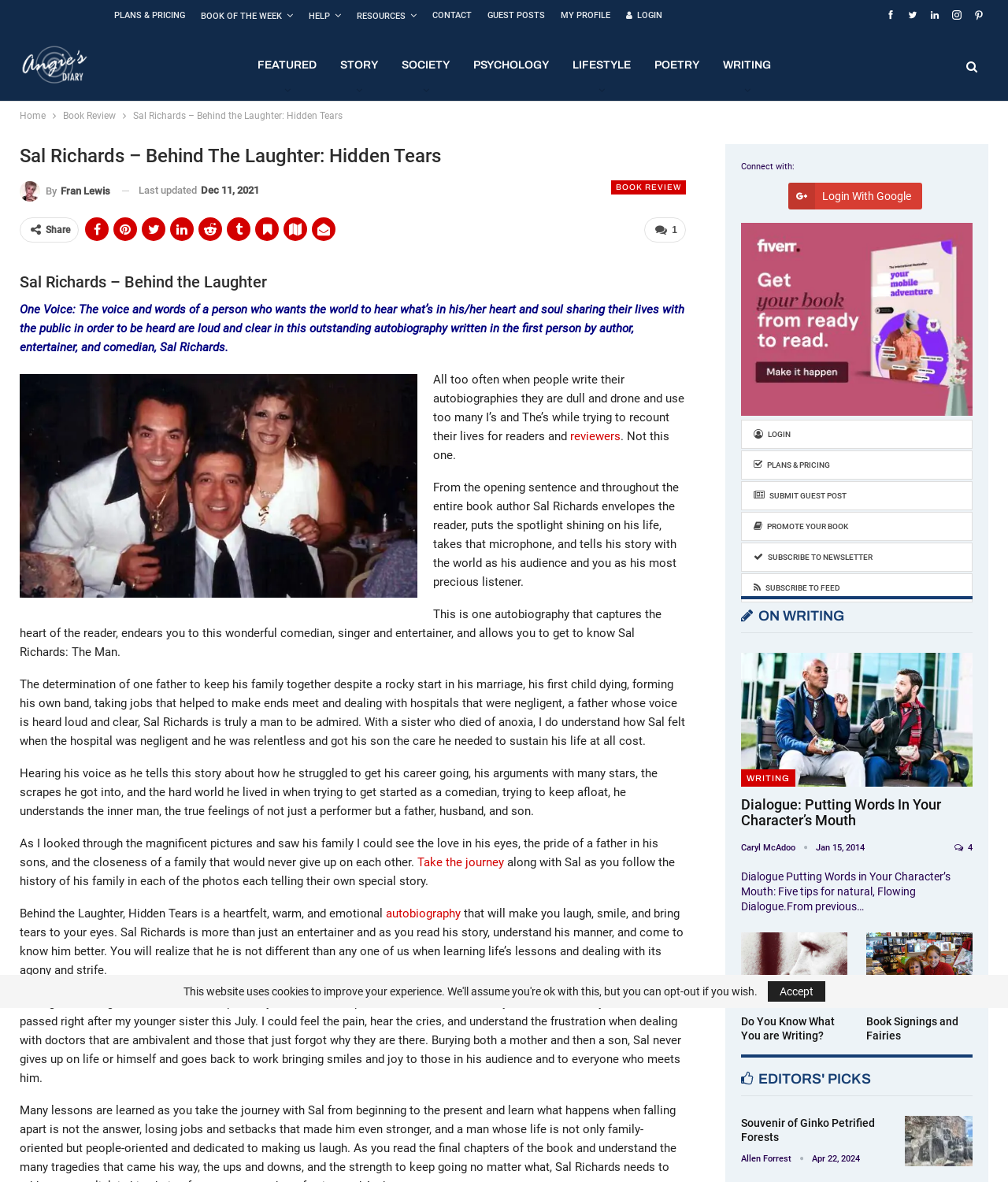Please determine the bounding box coordinates of the element to click on in order to accomplish the following task: "Login with Google". Ensure the coordinates are four float numbers ranging from 0 to 1, i.e., [left, top, right, bottom].

[0.782, 0.154, 0.915, 0.177]